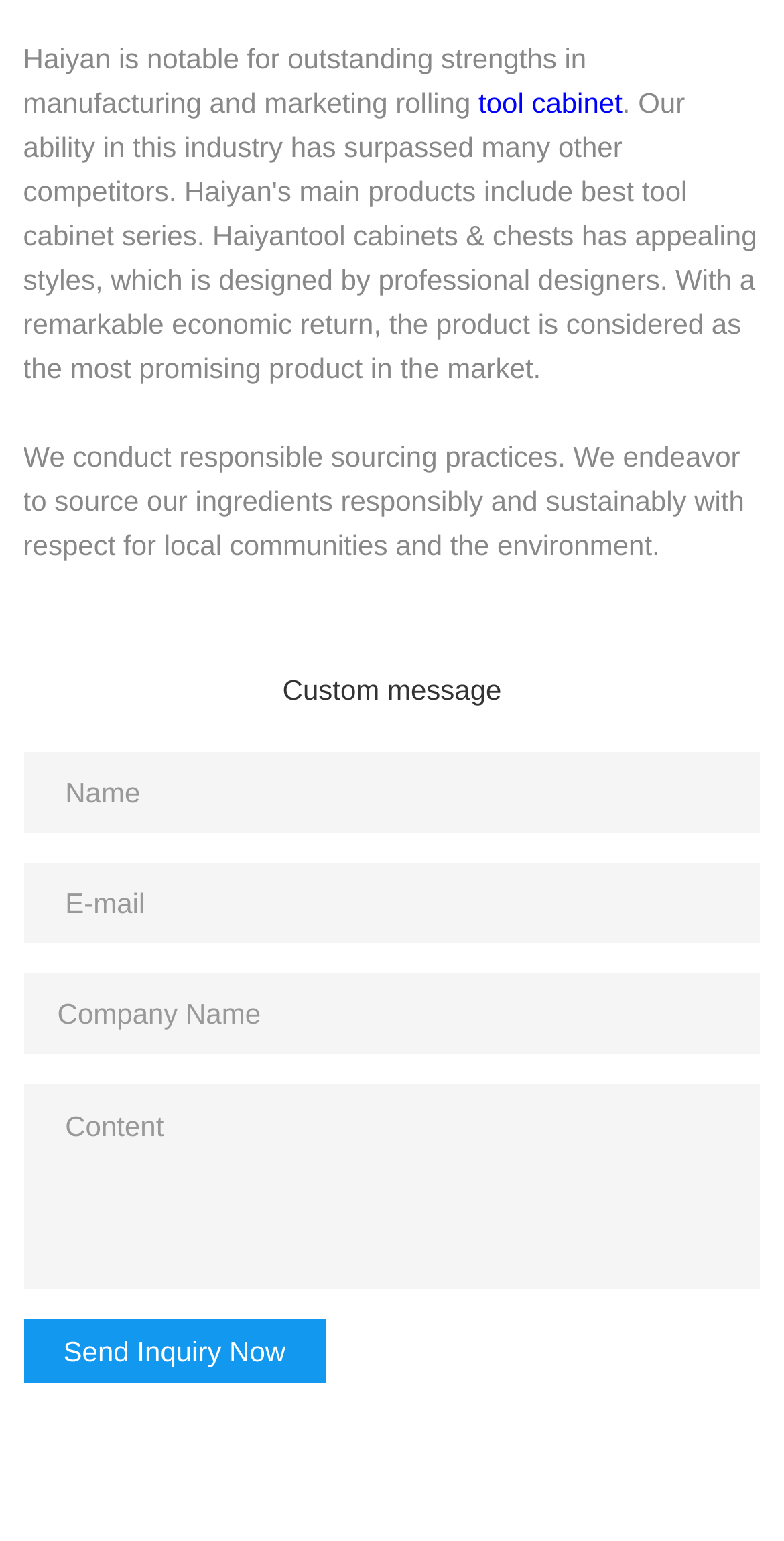Provide the bounding box coordinates of the HTML element this sentence describes: "name="name" placeholder="Name"". The bounding box coordinates consist of four float numbers between 0 and 1, i.e., [left, top, right, bottom].

[0.03, 0.488, 0.97, 0.54]